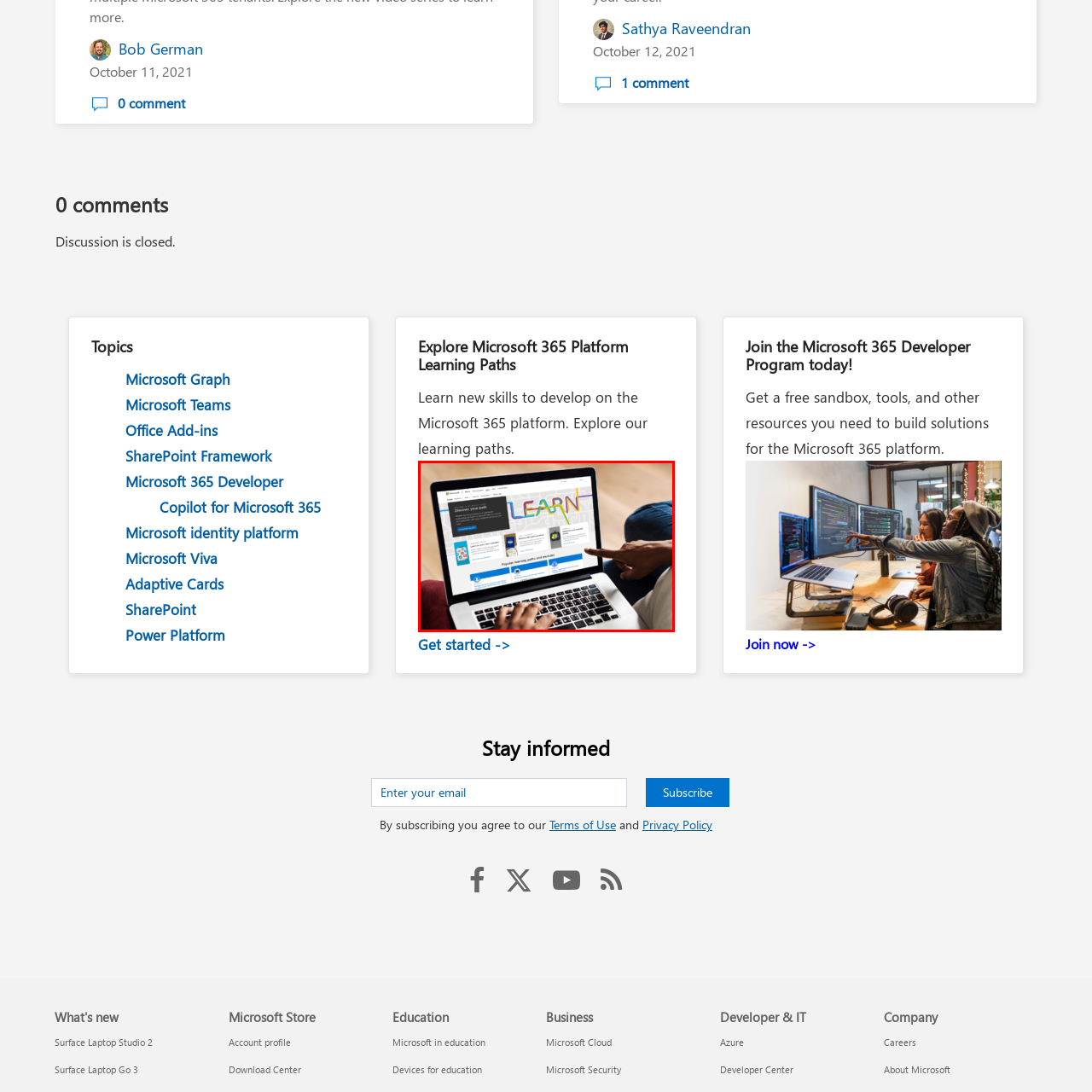What is the individual's hand poised to do? Observe the image within the red bounding box and give a one-word or short-phrase answer.

Click on the page